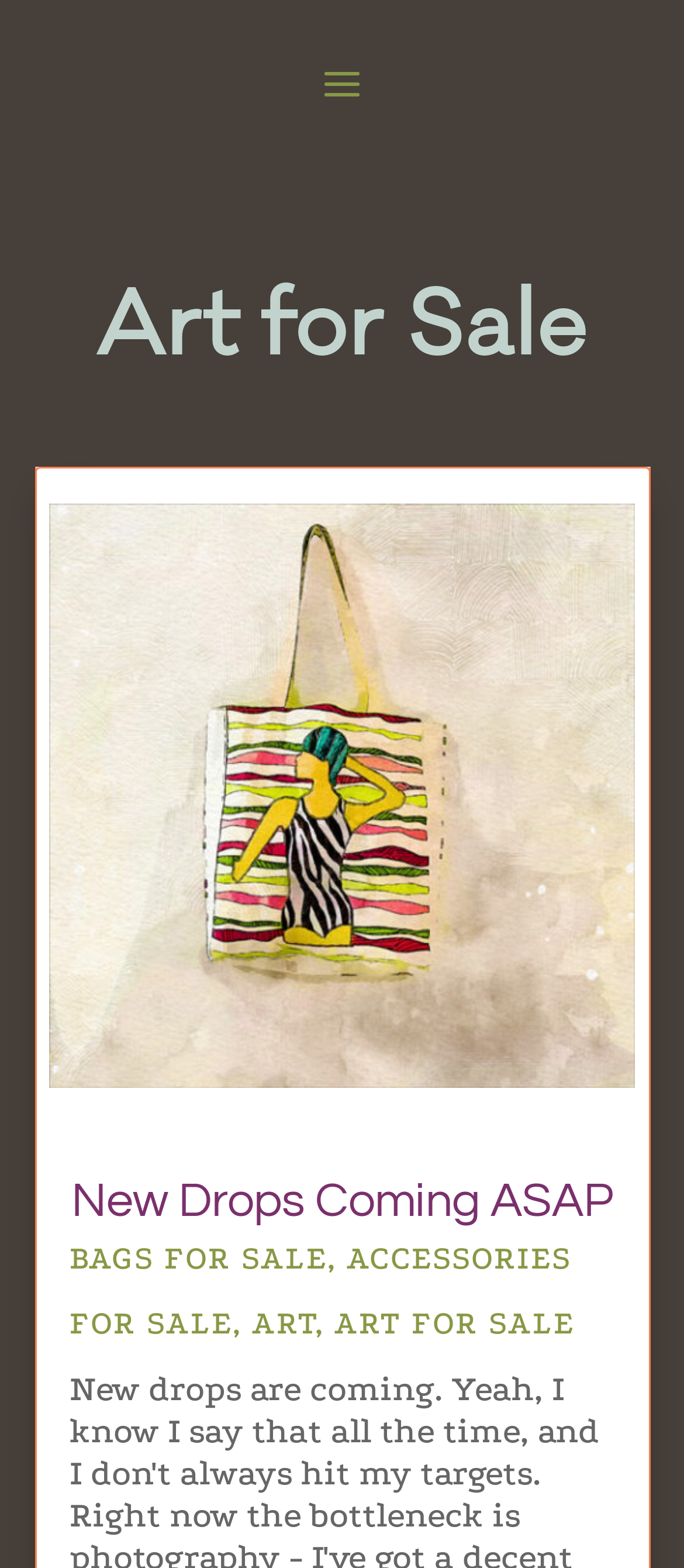Please find the bounding box coordinates (top-left x, top-left y, bottom-right x, bottom-right y) in the screenshot for the UI element described as follows: Art

[0.368, 0.833, 0.46, 0.856]